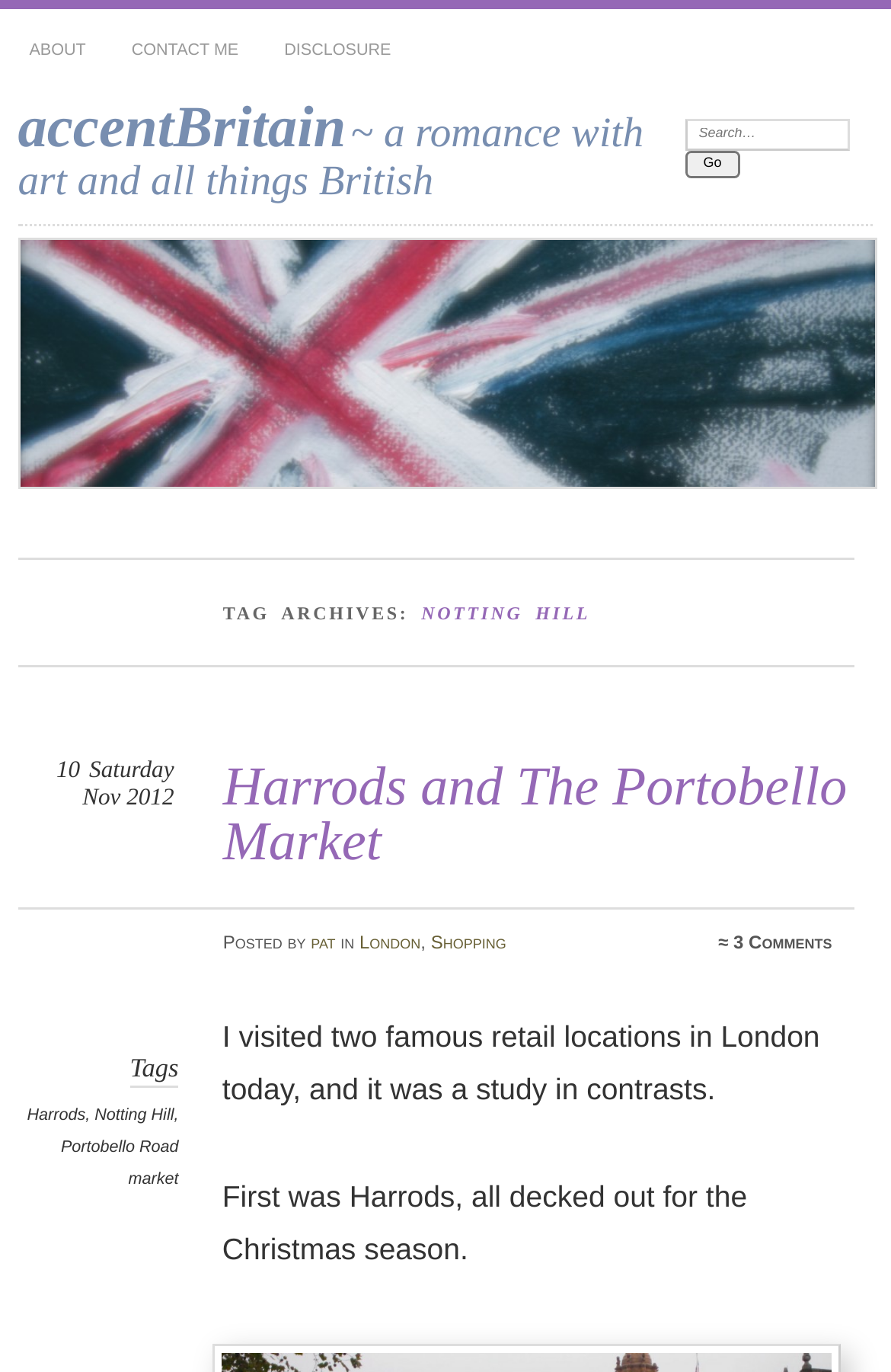Provide a one-word or short-phrase answer to the question:
Is there a search function on the webpage?

Yes